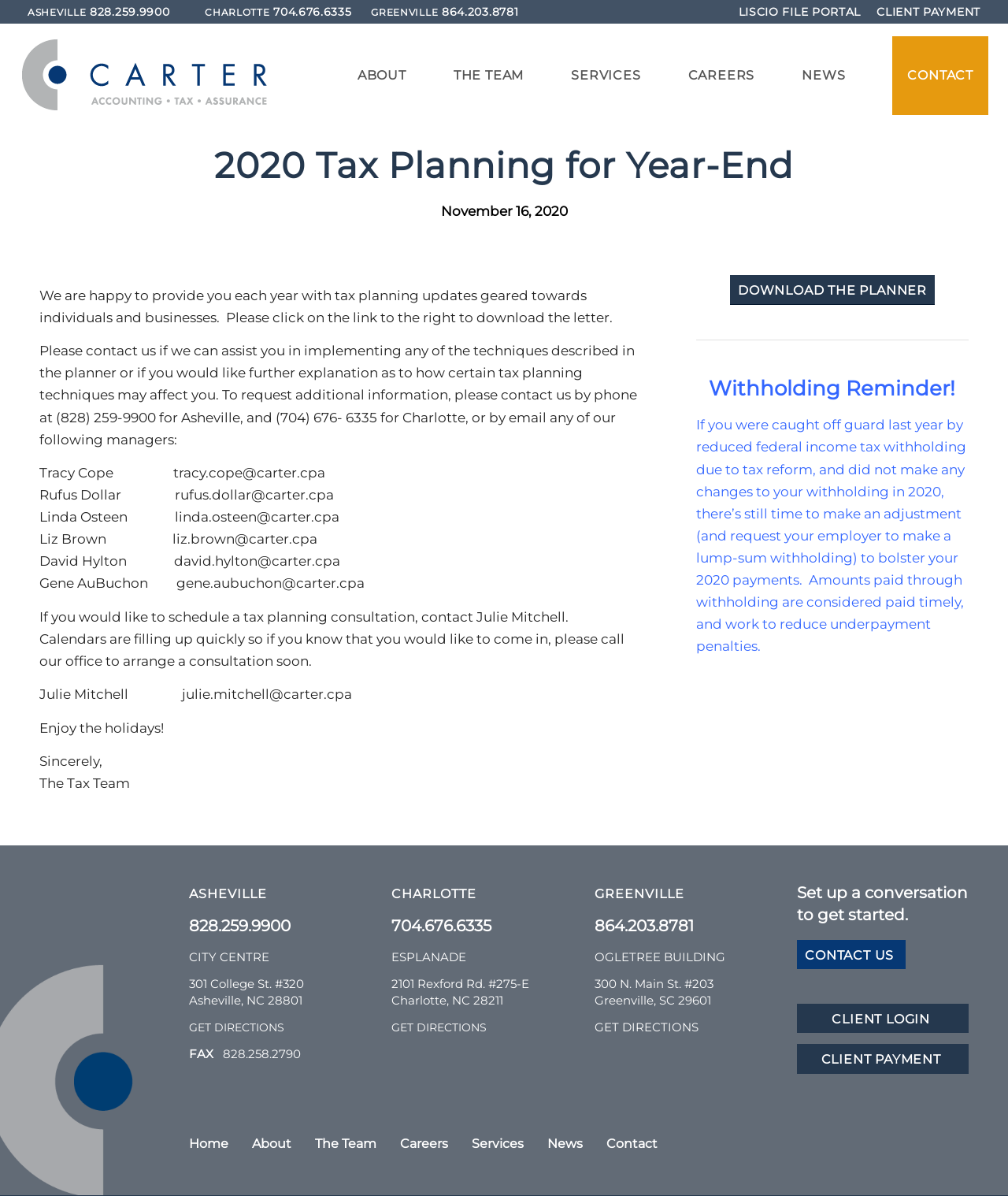What is the phone number for the Asheville office?
Analyze the image and provide a thorough answer to the question.

I found the phone number for the Asheville office by looking at the contact information section for Asheville, which is listed as 828.259.9900.